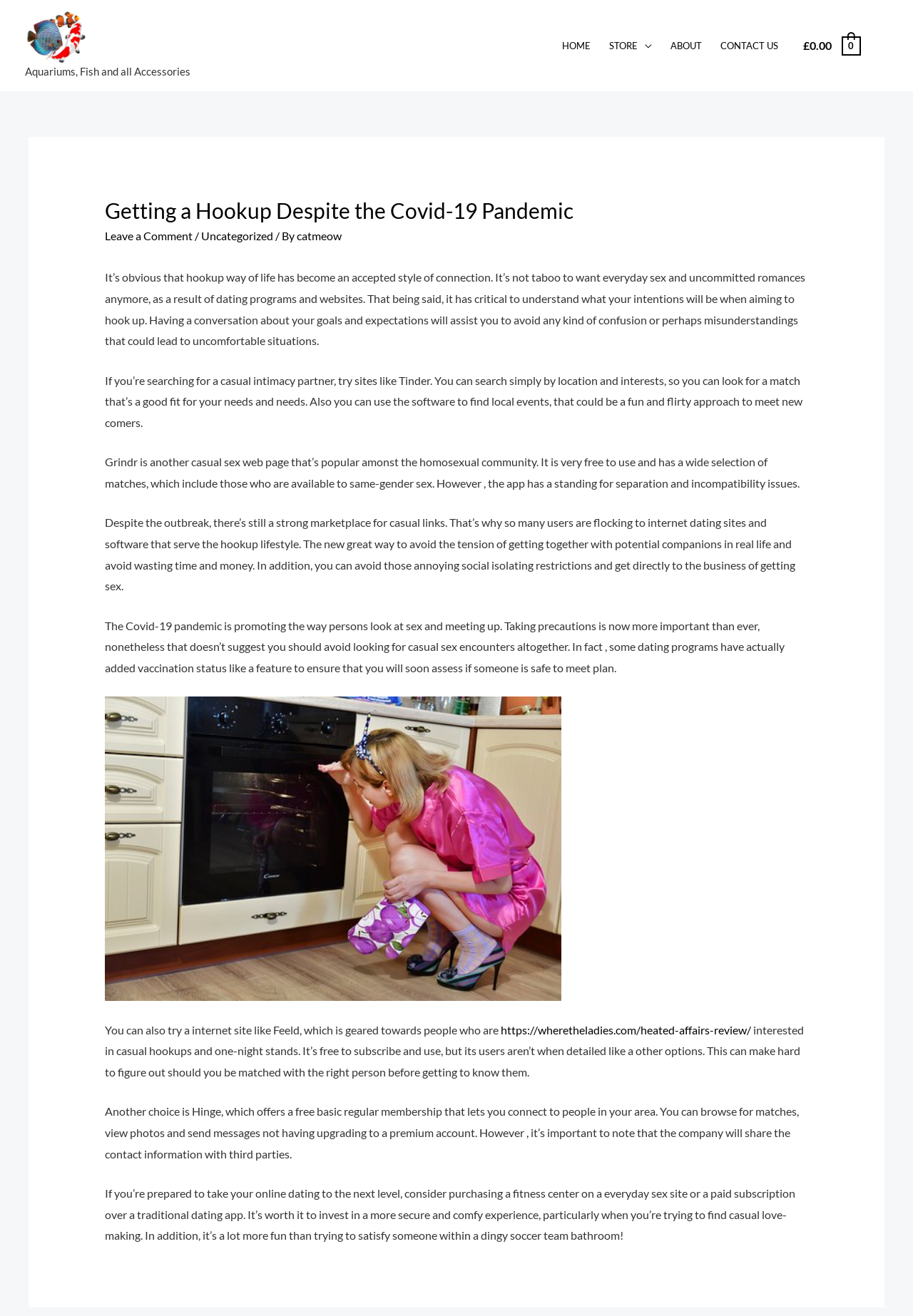Could you specify the bounding box coordinates for the clickable section to complete the following instruction: "Click on the 'Leave a Comment' link"?

[0.115, 0.174, 0.211, 0.184]